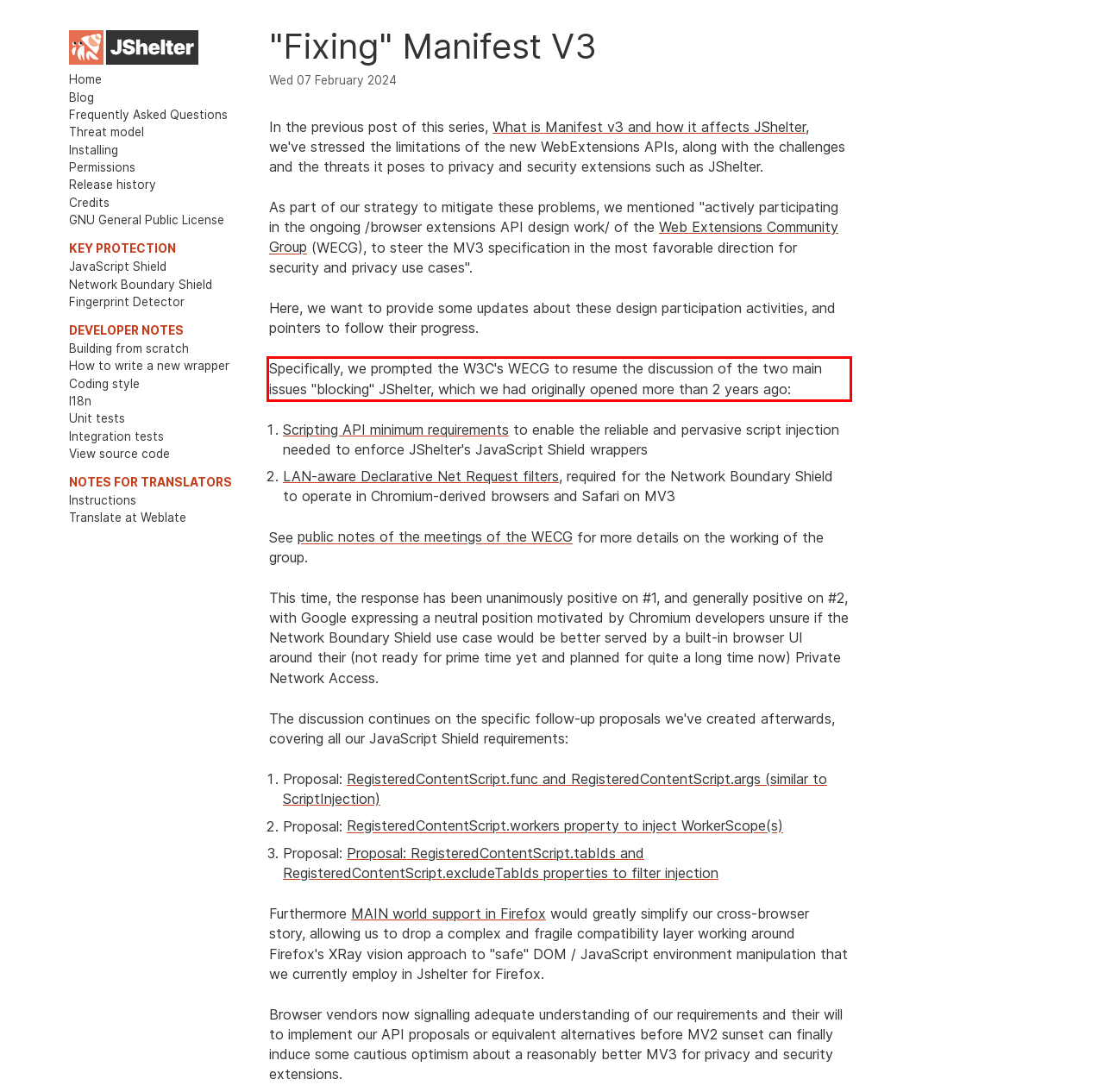With the provided screenshot of a webpage, locate the red bounding box and perform OCR to extract the text content inside it.

Specifically, we prompted the W3C's WECG to resume the discussion of the two main issues "blocking" JShelter, which we had originally opened more than 2 years ago: